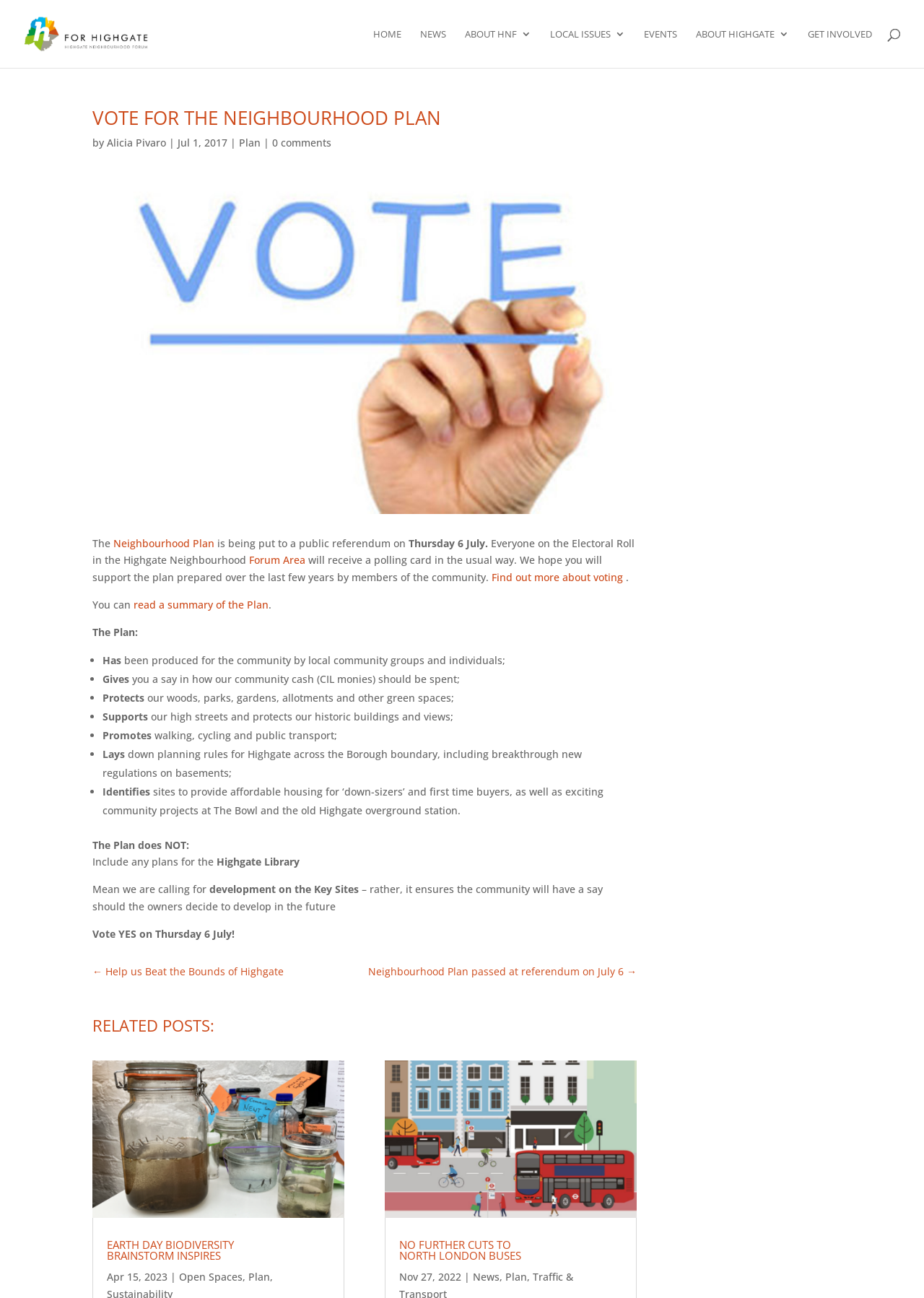What is the date of the referendum?
Please look at the screenshot and answer using one word or phrase.

Thursday 6 July